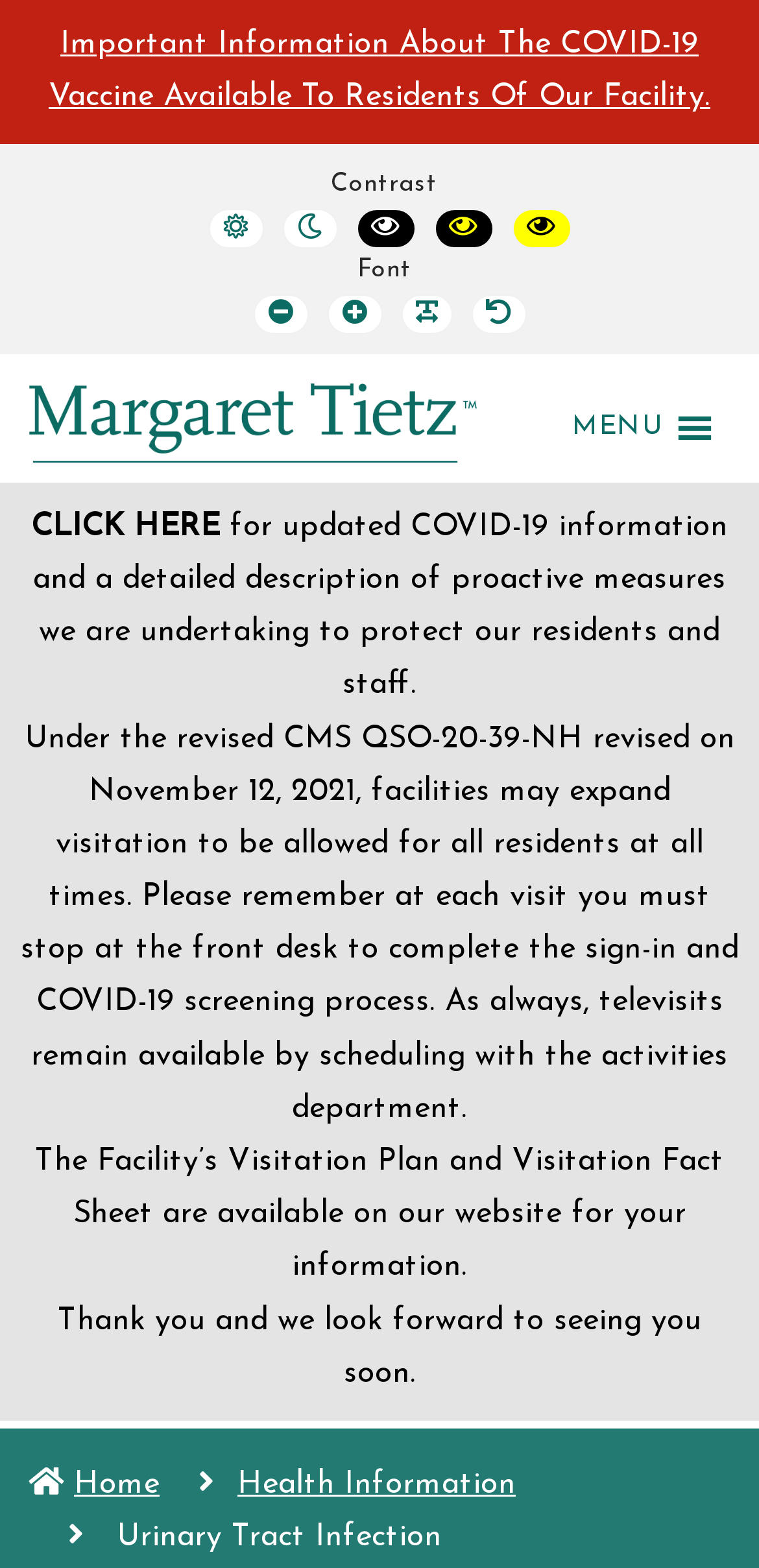Please identify the bounding box coordinates of the element's region that I should click in order to complete the following instruction: "Switch to night contrast". The bounding box coordinates consist of four float numbers between 0 and 1, i.e., [left, top, right, bottom].

[0.371, 0.133, 0.445, 0.159]